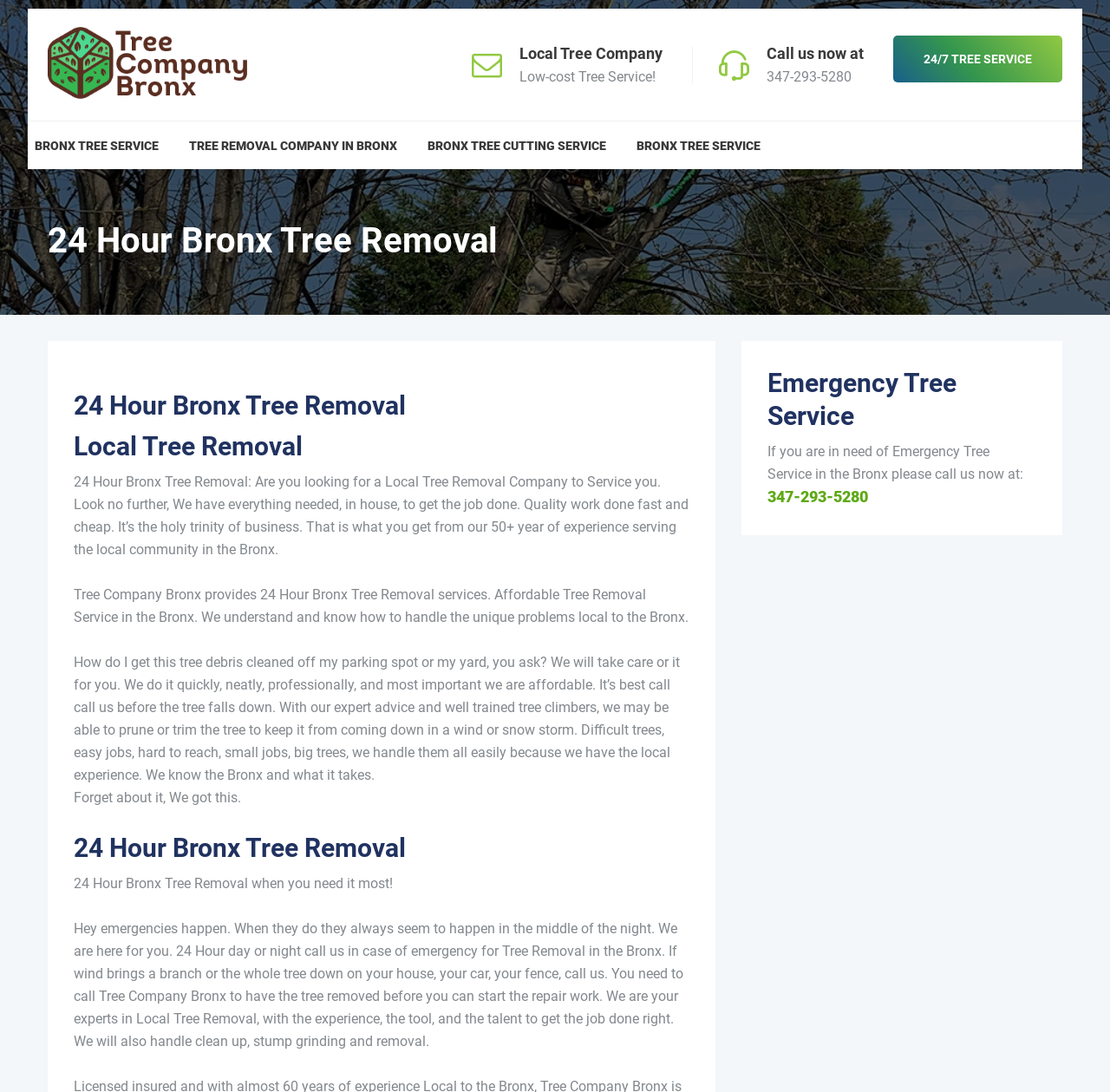Please identify the webpage's heading and generate its text content.

24 Hour Bronx Tree Removal